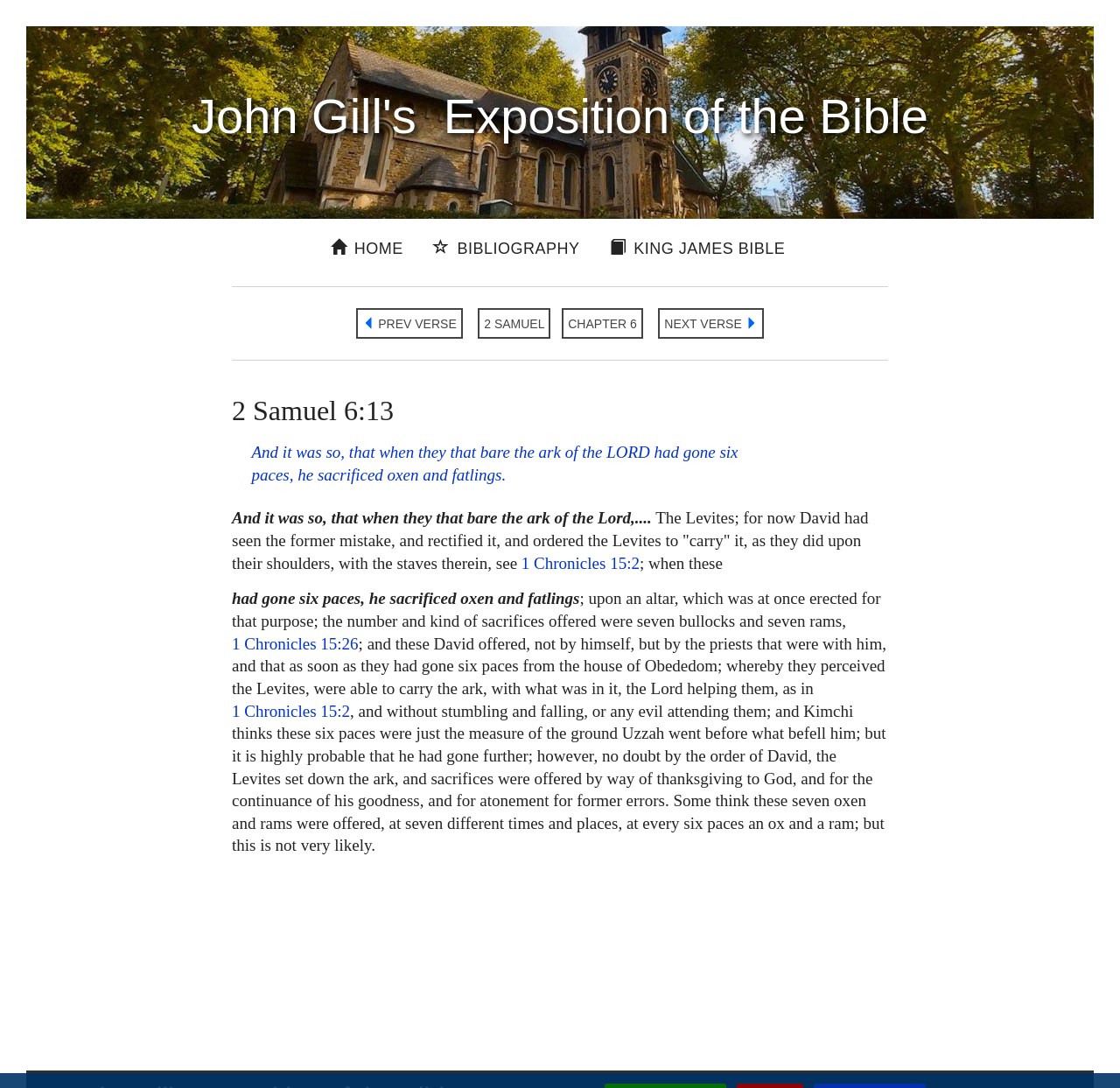Generate the text of the webpage's primary heading.

 John Gill's  Exposition of the Bible 